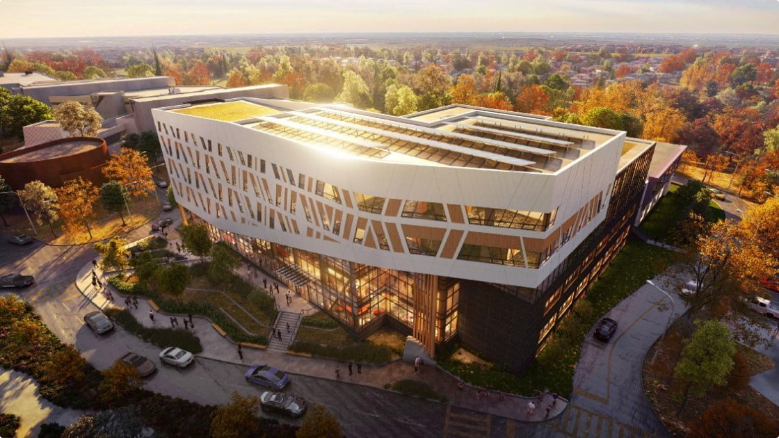Provide a rich and detailed narrative of the image.

The image showcases a stunning architectural design of a modern building, prominently featuring an intricate facade with angular cutouts and large windows that allow natural light to permeate the interior. This contemporary structure is likely situated in a vibrant urban environment, surrounded by lush, colorful trees that indicate a seasonal change, possibly autumn, with hints of oranges, reds, and yellows in the foliage. The building’s roof is adorned with greenery, suggesting a focus on sustainability and integration with nature. 

In the foreground, a well-paved road curves gently, lined with vehicles and pedestrians, illustrating the active use of the area. The scene captures a dynamic blend of architecture and landscape, embodying a commitment to innovative design and environmental harmony. This visual representation is likely part of a discussion on the benefits of modern construction techniques, such as mass timber, which are increasingly recognized for their aesthetic and ecological advantages.